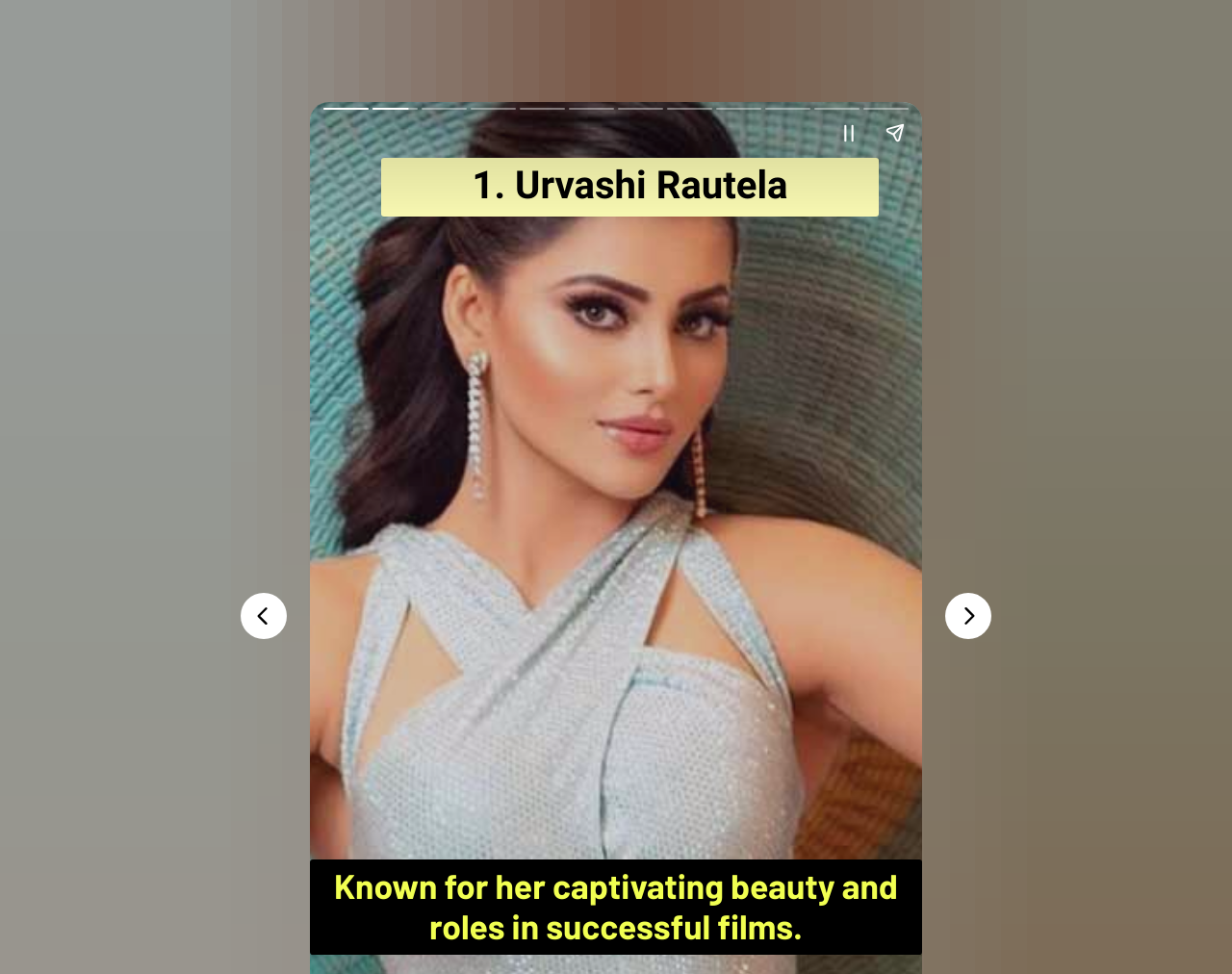What is the purpose of the 'Pause story' button?
From the image, provide a succinct answer in one word or a short phrase.

To pause the story